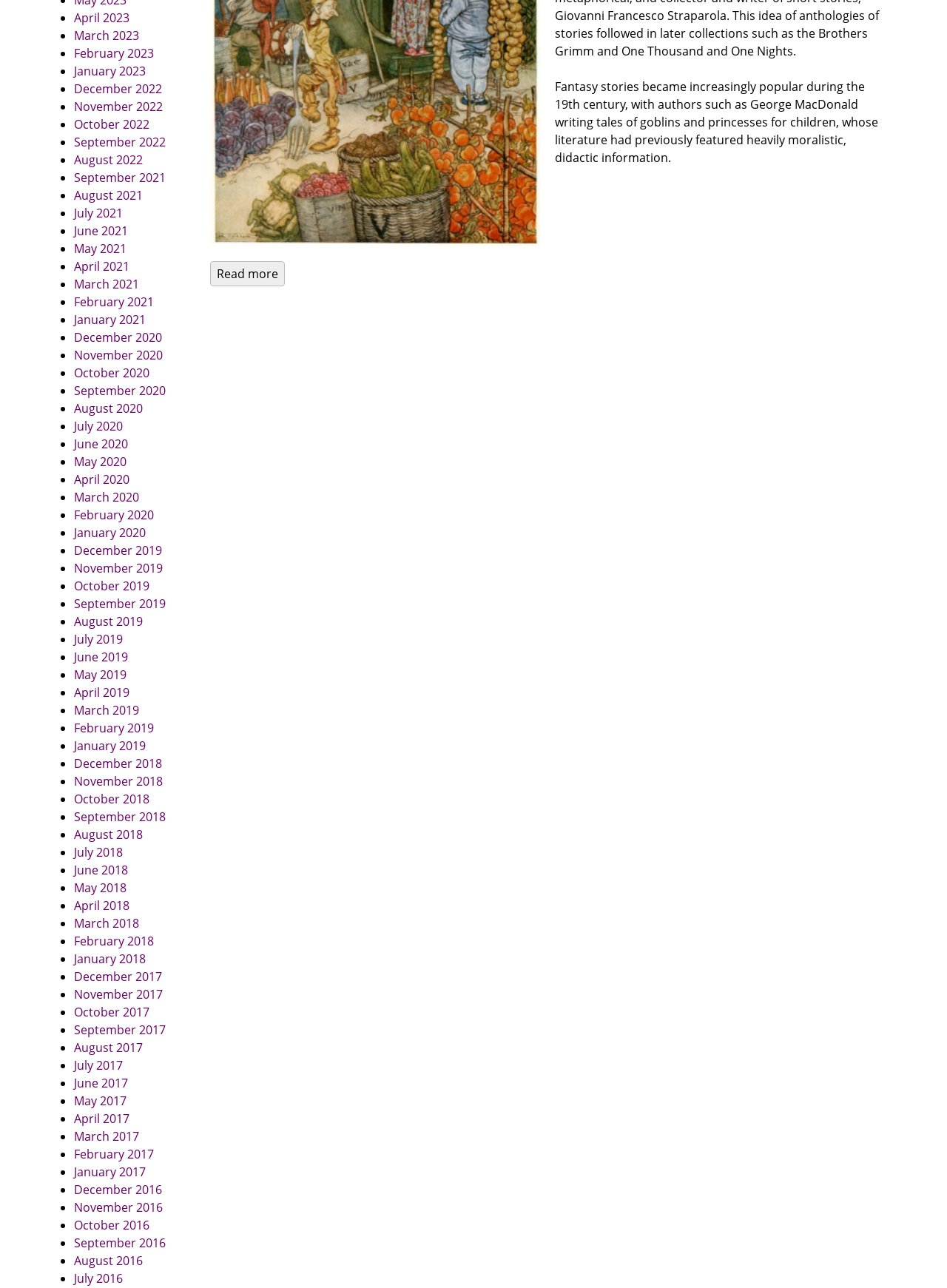Given the webpage screenshot, identify the bounding box of the UI element that matches this description: "February 2021".

[0.078, 0.228, 0.162, 0.241]